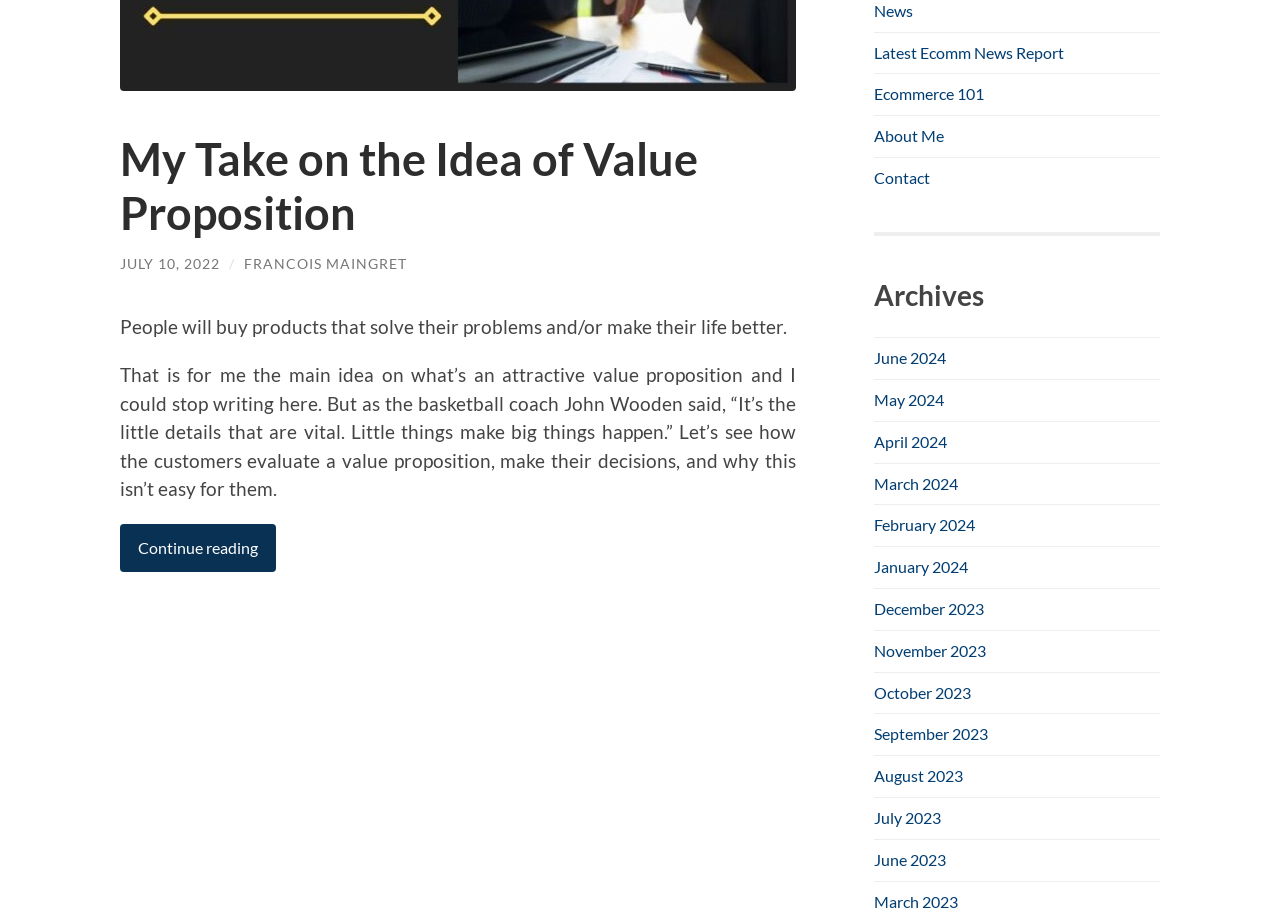Bounding box coordinates are specified in the format (top-left x, top-left y, bottom-right x, bottom-right y). All values are floating point numbers bounded between 0 and 1. Please provide the bounding box coordinate of the region this sentence describes: January 2024

[0.683, 0.608, 0.756, 0.629]